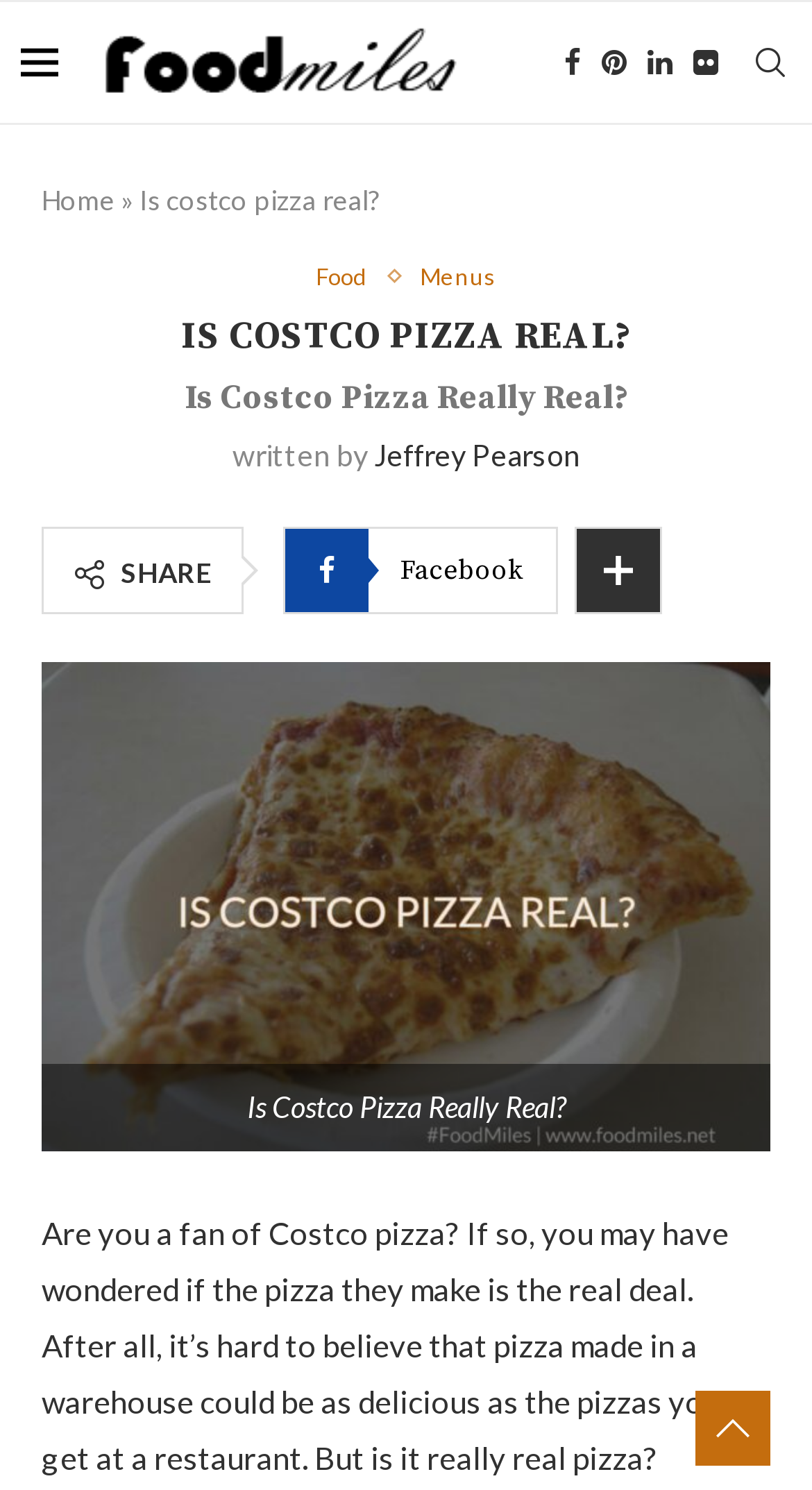Provide a brief response to the question using a single word or phrase: 
Is there a Facebook link on the page?

Yes